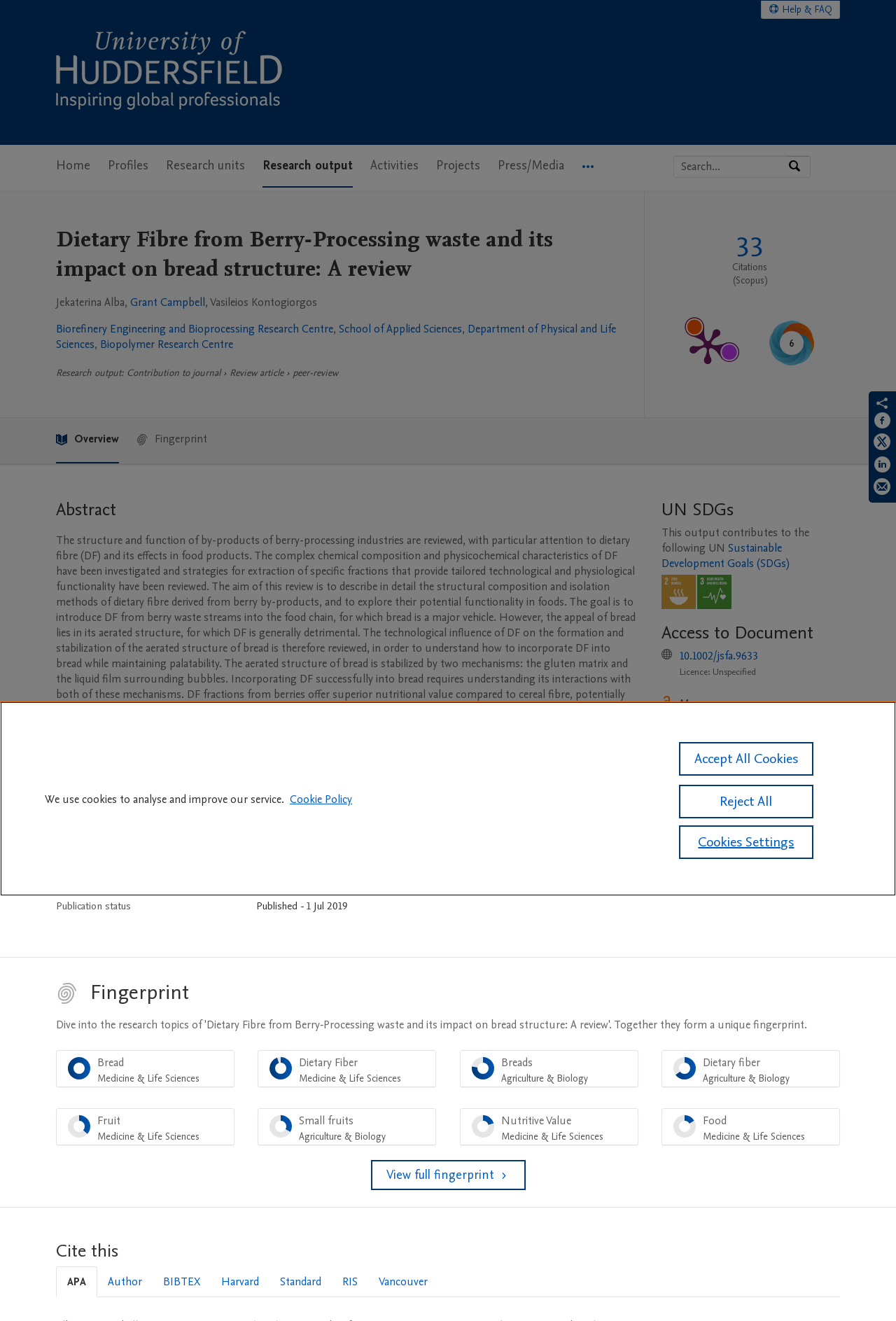Locate the bounding box coordinates of the region to be clicked to comply with the following instruction: "Click the 'Log in' link". The coordinates must be four float numbers between 0 and 1, in the form [left, top, right, bottom].

None